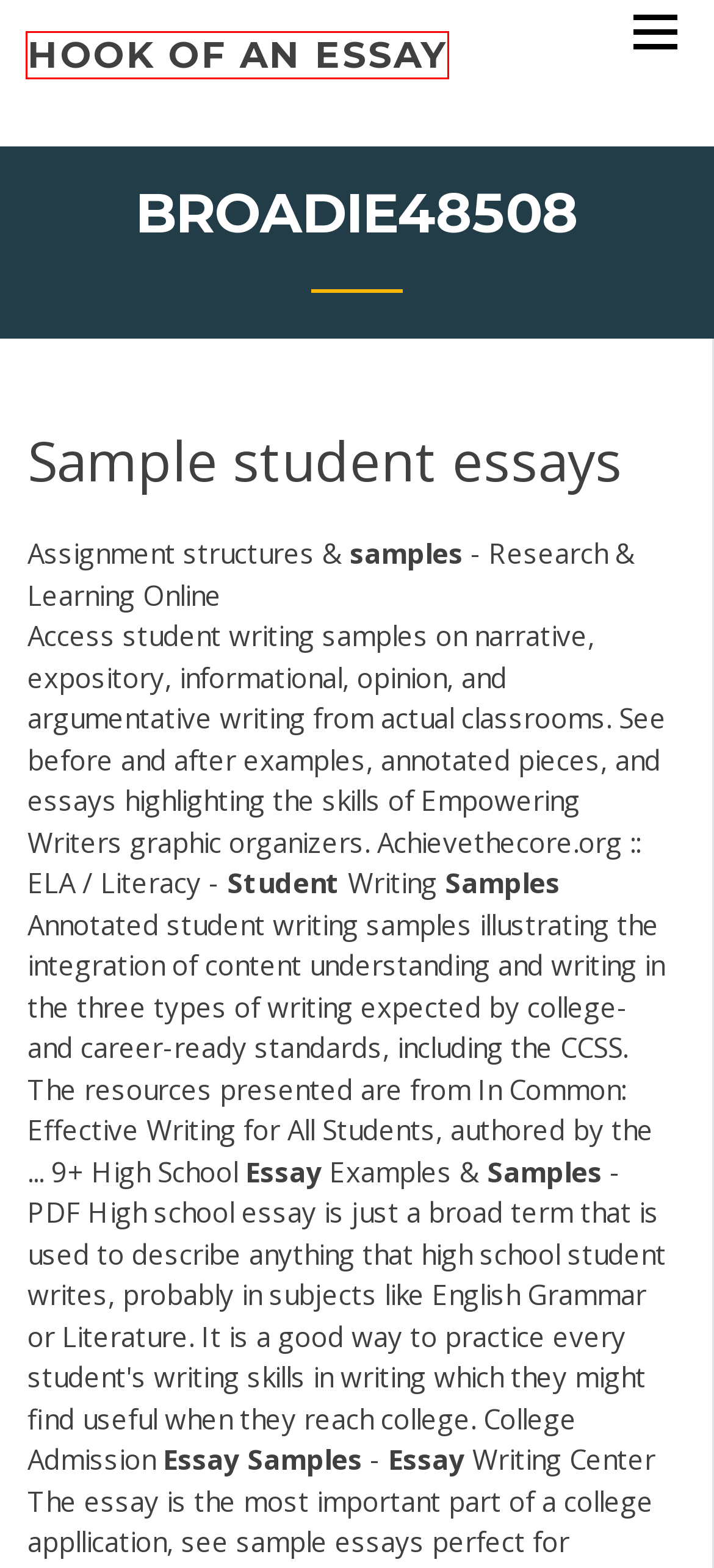Given a screenshot of a webpage with a red bounding box, please pick the webpage description that best fits the new webpage after clicking the element inside the bounding box. Here are the candidates:
A. hook of an essay - emyblog2021fcxu.netlify.app
B. Who was the best us president essay auppn
C. Texas southern law school essay fdfxa
D. Inspiration essay example gzhmn
E. Turabian style writing jgvne
F. How to cite letter from birmingham jail apa lxpqd
G. Spell check paper ehfki
H. Sample of college entrance essay tvbex

A